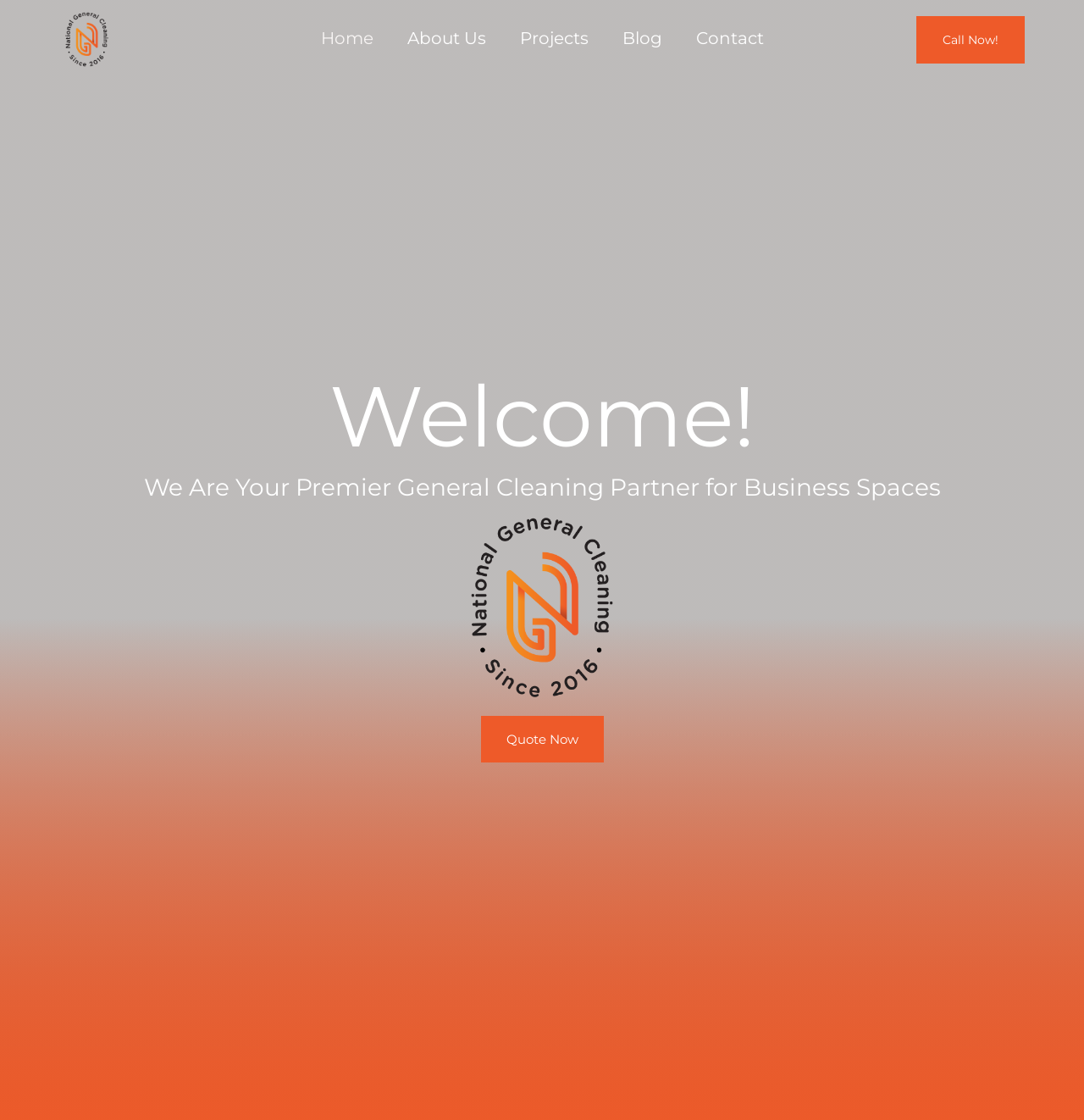Use a single word or phrase to answer the following:
What is the tagline of the company?

Welcome!